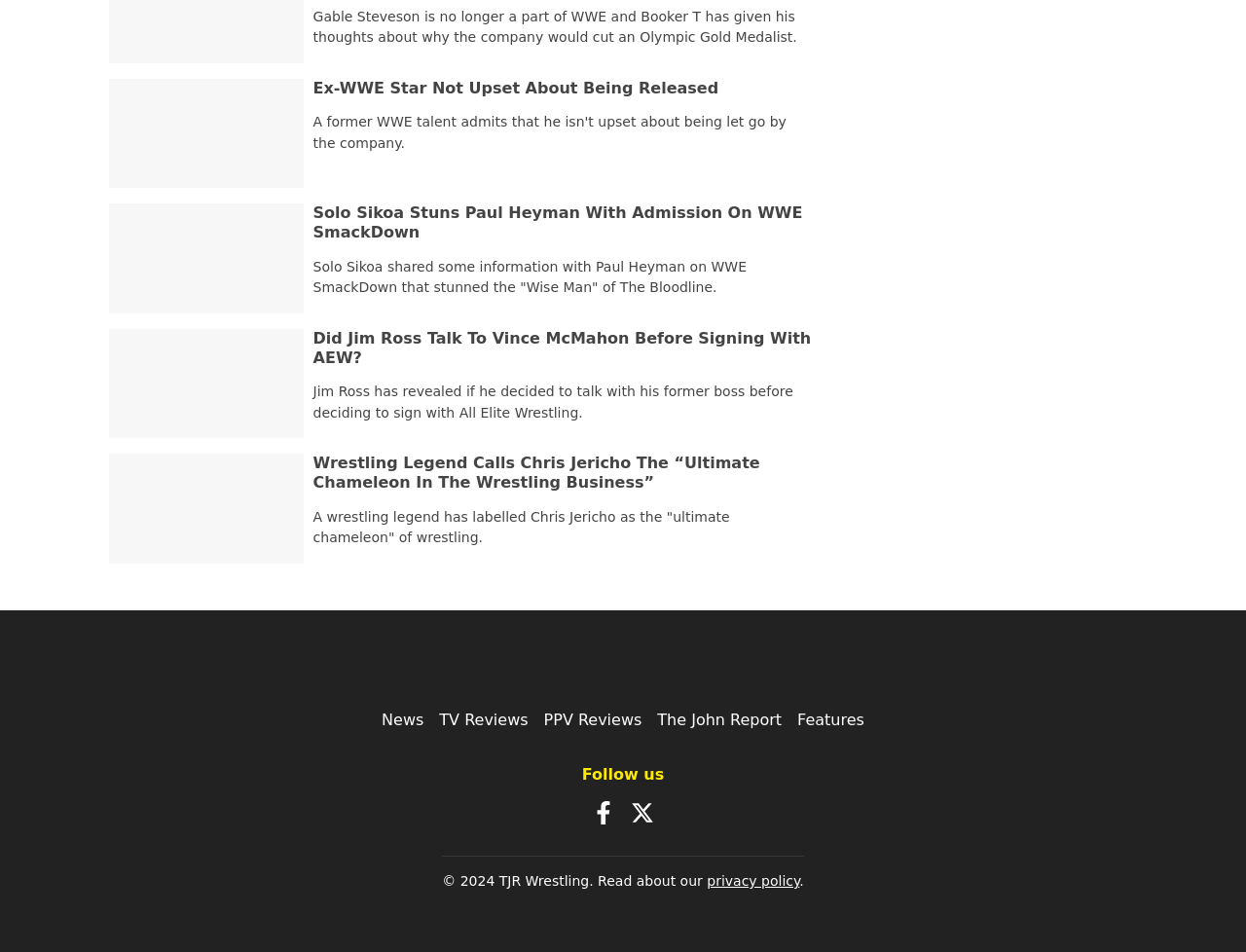What is the name of the section with links to Facebook and X?
Based on the image, provide a one-word or brief-phrase response.

Follow us